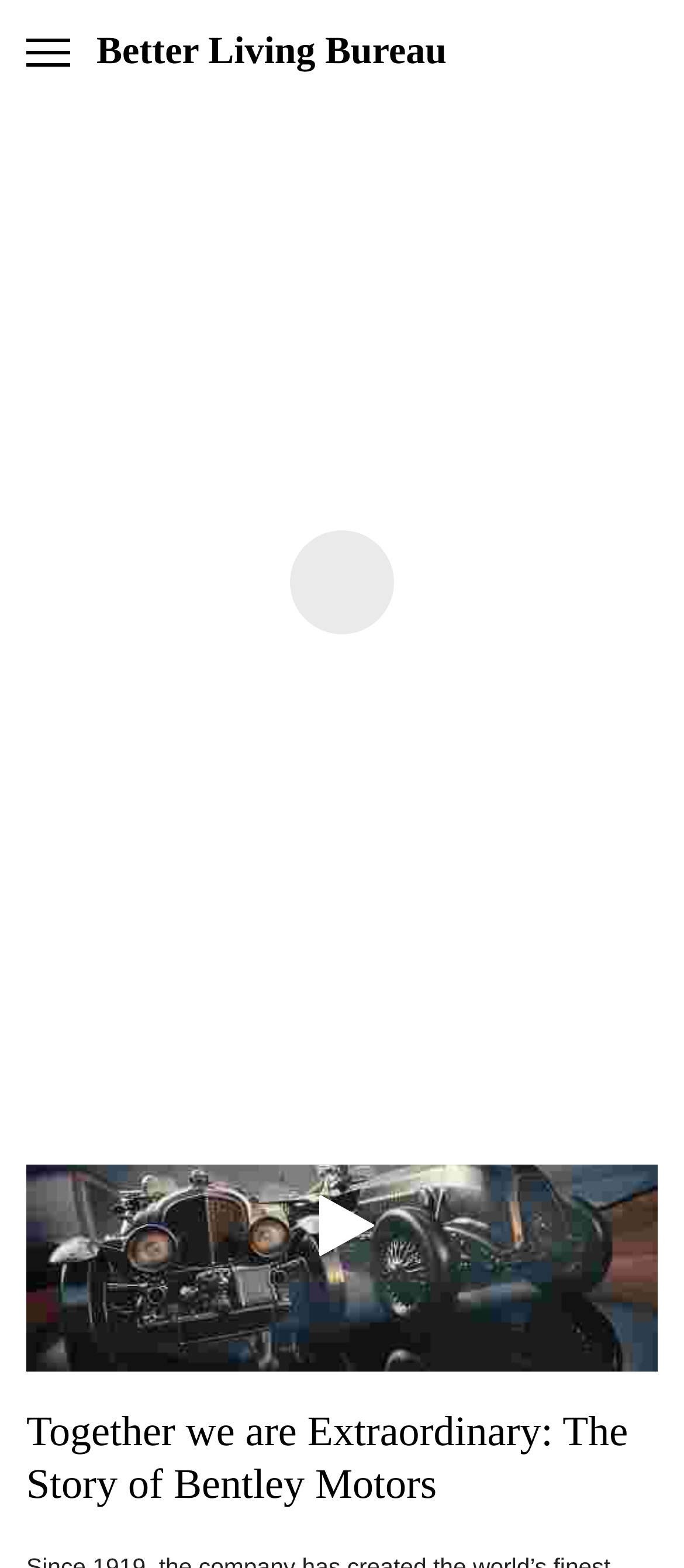What is the category of the article 'Bentley 1929 “Blower”'?
Using the image, answer in one word or phrase.

TECH